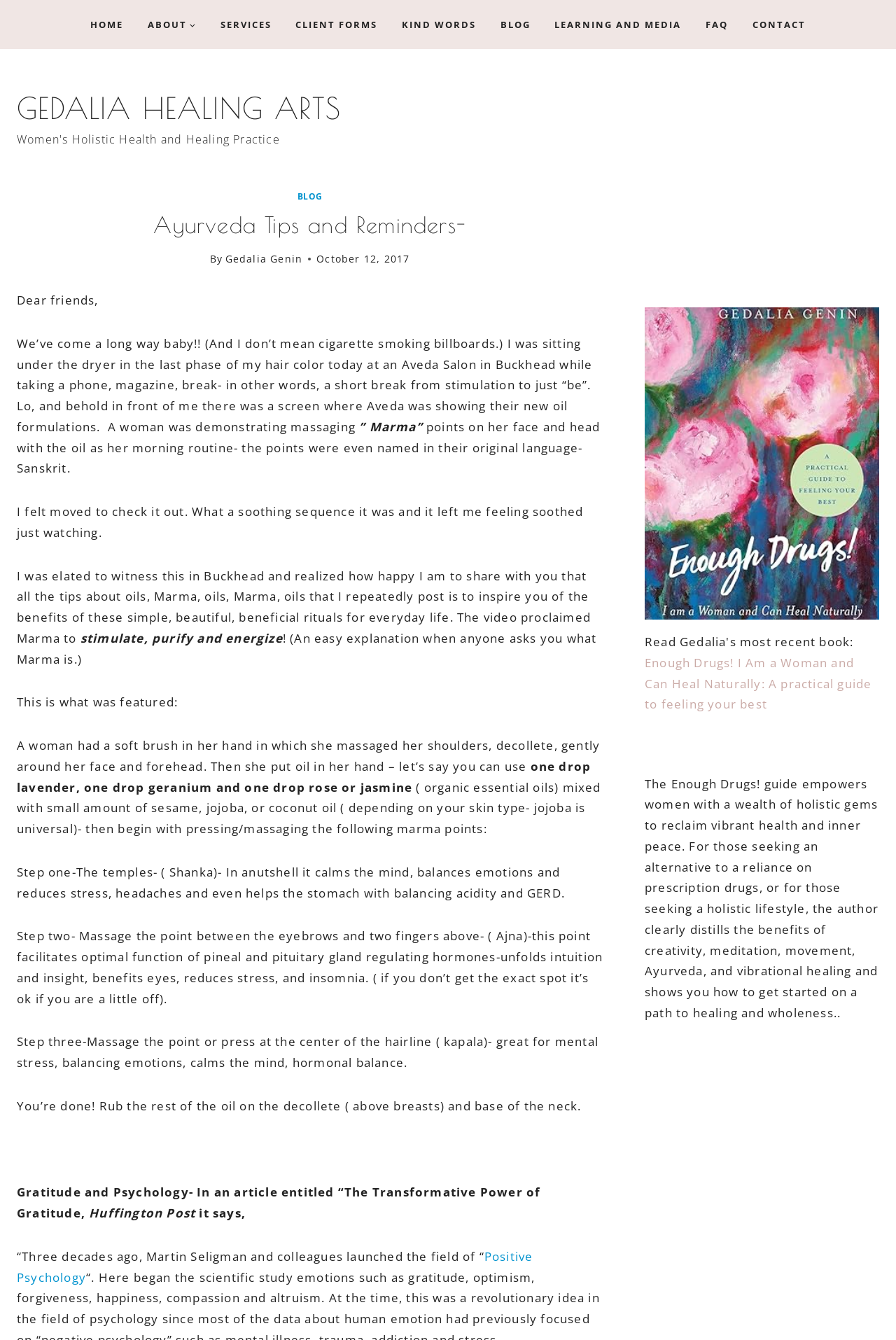Offer an in-depth caption of the entire webpage.

This webpage is about Ayurveda tips and reminders from Gedalia Healing Arts, a women's holistic health and healing practice. At the top, there is a primary navigation menu with links to various sections, including Home, About, Services, Client Forms, Kind Words, Blog, Learning and Media, FAQ, and Contact. Below the navigation menu, there is a header section with a link to the blog and a heading that reads "Ayurveda Tips and Reminders-". 

The main content of the webpage is a blog post that starts with a personal anecdote about the author's experience at an Aveda Salon in Buckhead. The author describes watching a video demonstration of a woman massaging her face and head with oil as part of her morning routine, which inspired the author to share the benefits of this practice with readers. 

The blog post then goes on to describe the benefits of massaging specific points on the face and head, known as Marma points, using oil. The author explains that this practice can stimulate, purify, and energize the body and provides a step-by-step guide on how to do it. 

On the right side of the webpage, there is an image, and below it, there is a link to a book titled "Enough Drugs! I Am a Woman and Can Heal Naturally: A practical guide to feeling your best" with a brief description of the book's content. 

At the bottom of the webpage, there is a button to scroll to the top.